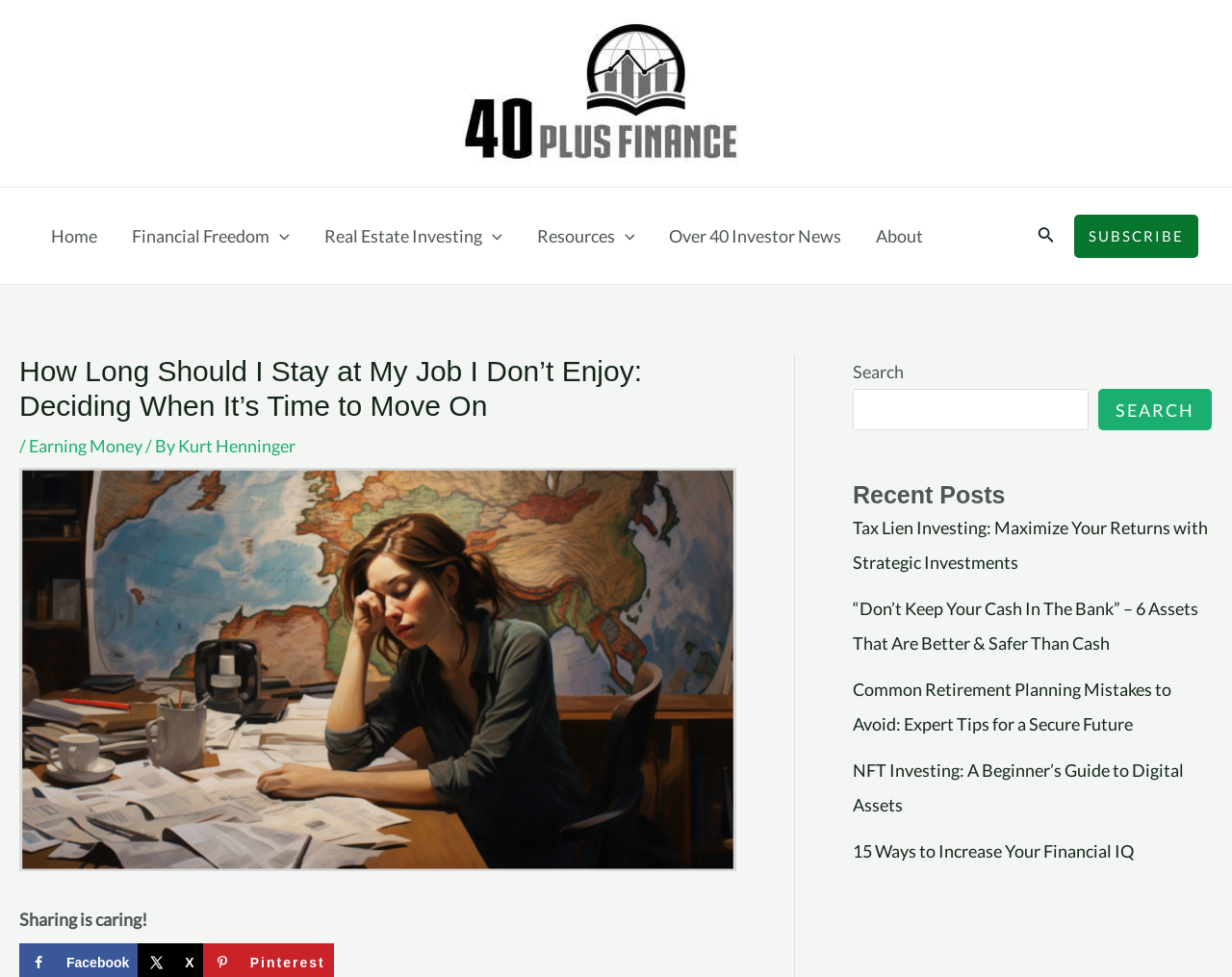Find the bounding box coordinates corresponding to the UI element with the description: "parent_node: Financial Freedom aria-label="Menu Toggle"". The coordinates should be formatted as [left, top, right, bottom], with values as floats between 0 and 1.

[0.223, 0.192, 0.24, 0.291]